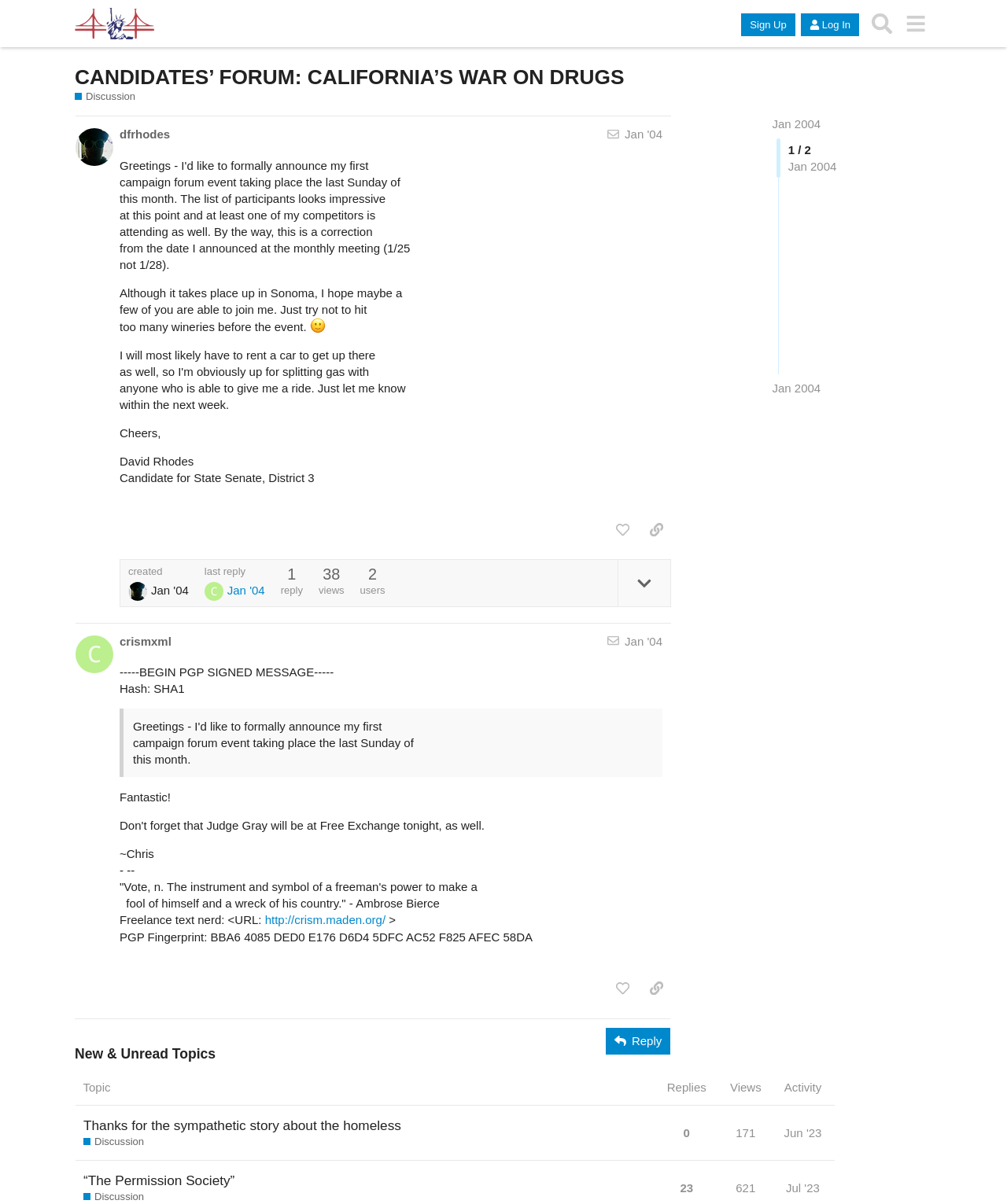Find the bounding box coordinates for the UI element that matches this description: "alt="Libertarian Party of San Francisco"".

[0.074, 0.007, 0.154, 0.033]